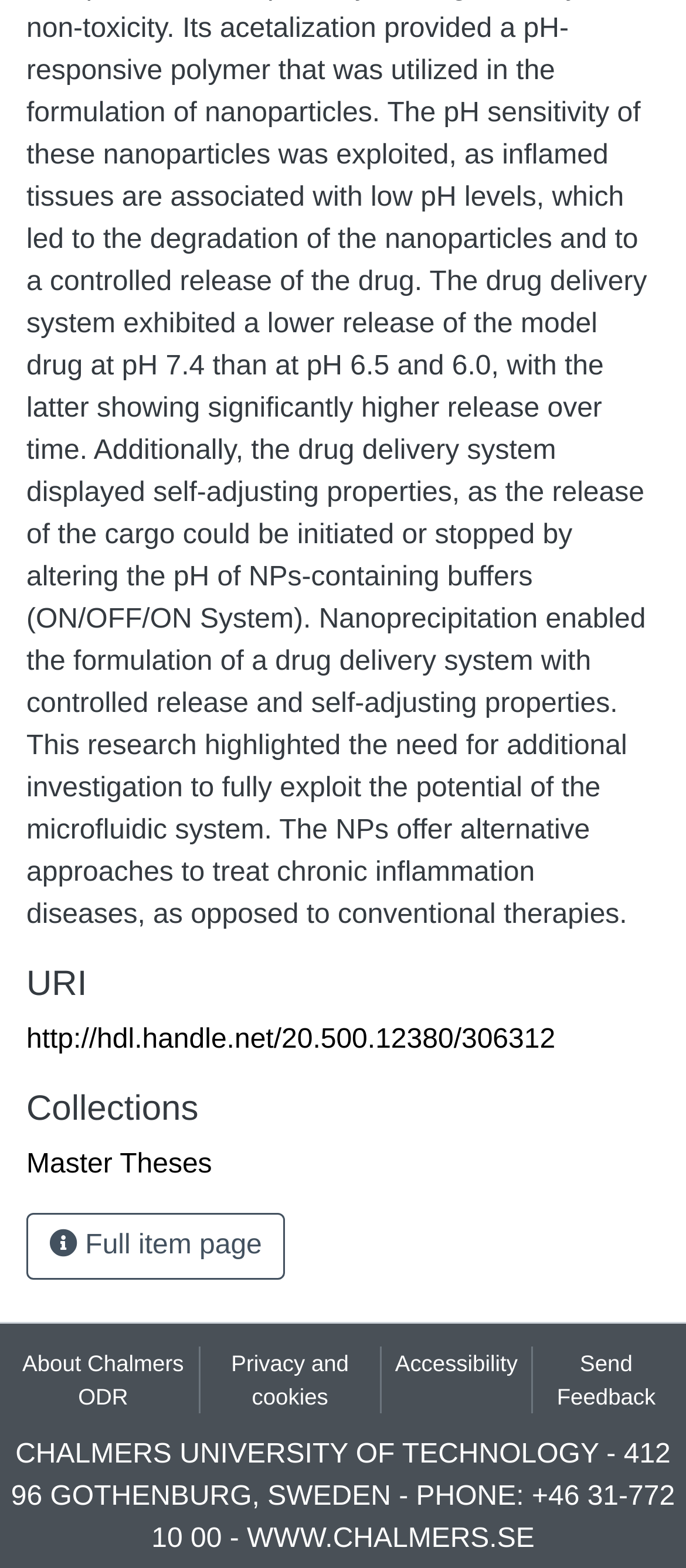Find the bounding box coordinates for the area that must be clicked to perform this action: "Access the URI link".

[0.038, 0.653, 0.81, 0.672]